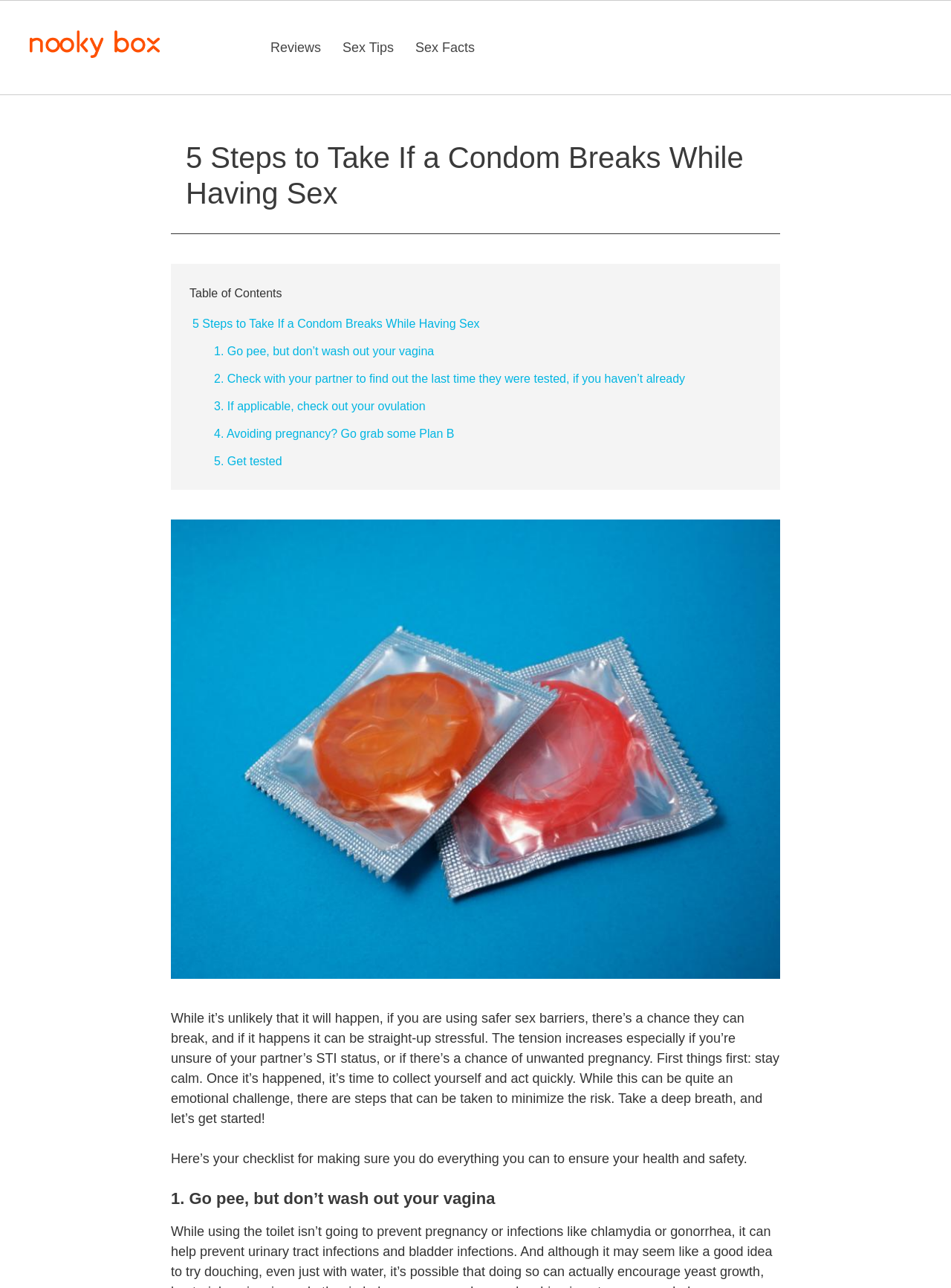Determine the bounding box coordinates of the clickable region to follow the instruction: "View Sex Tips".

[0.349, 0.024, 0.425, 0.05]